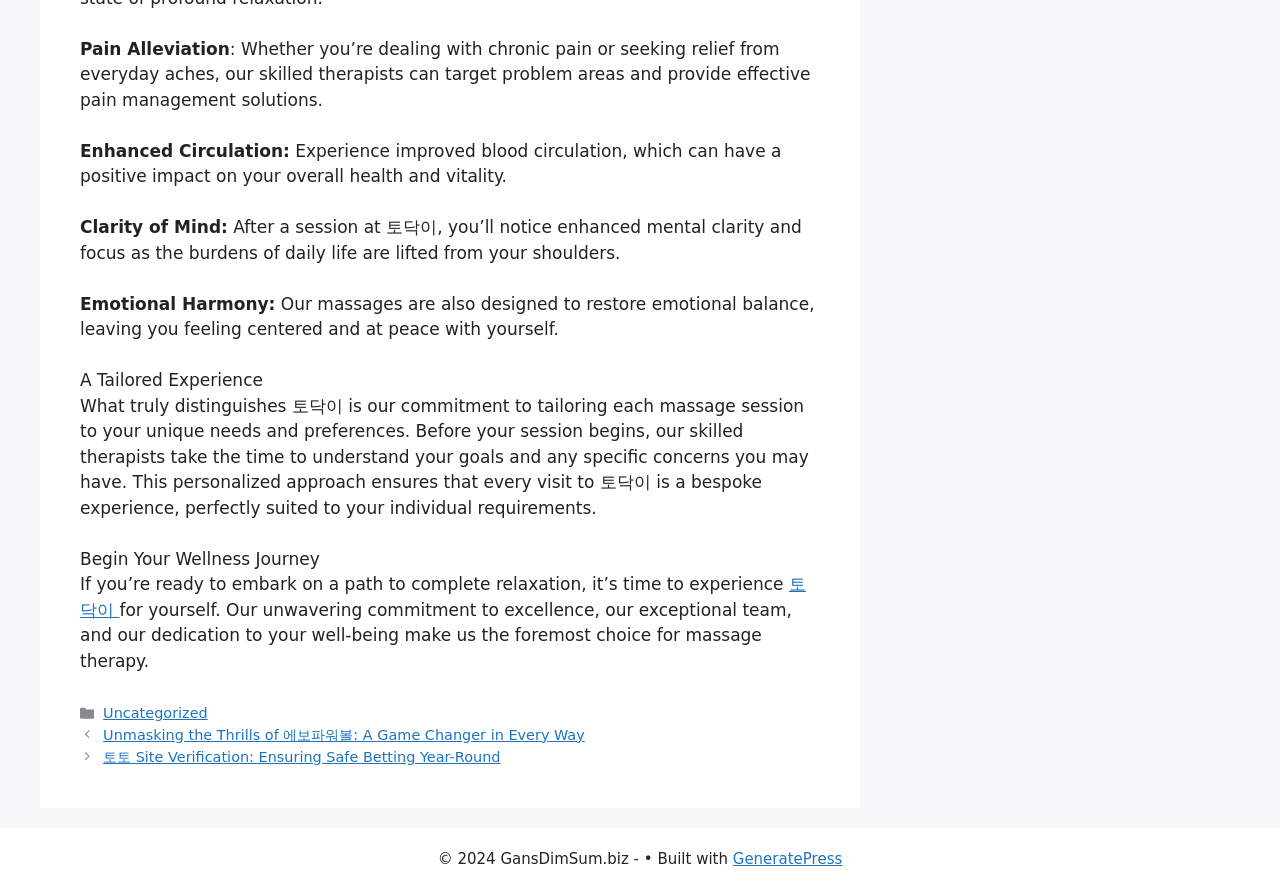Refer to the image and answer the question with as much detail as possible: What is unique about the massage therapy service?

The webpage highlights that the massage therapy service offers a tailored experience, where the therapists take the time to understand the individual's goals and concerns, making each session a bespoke experience.